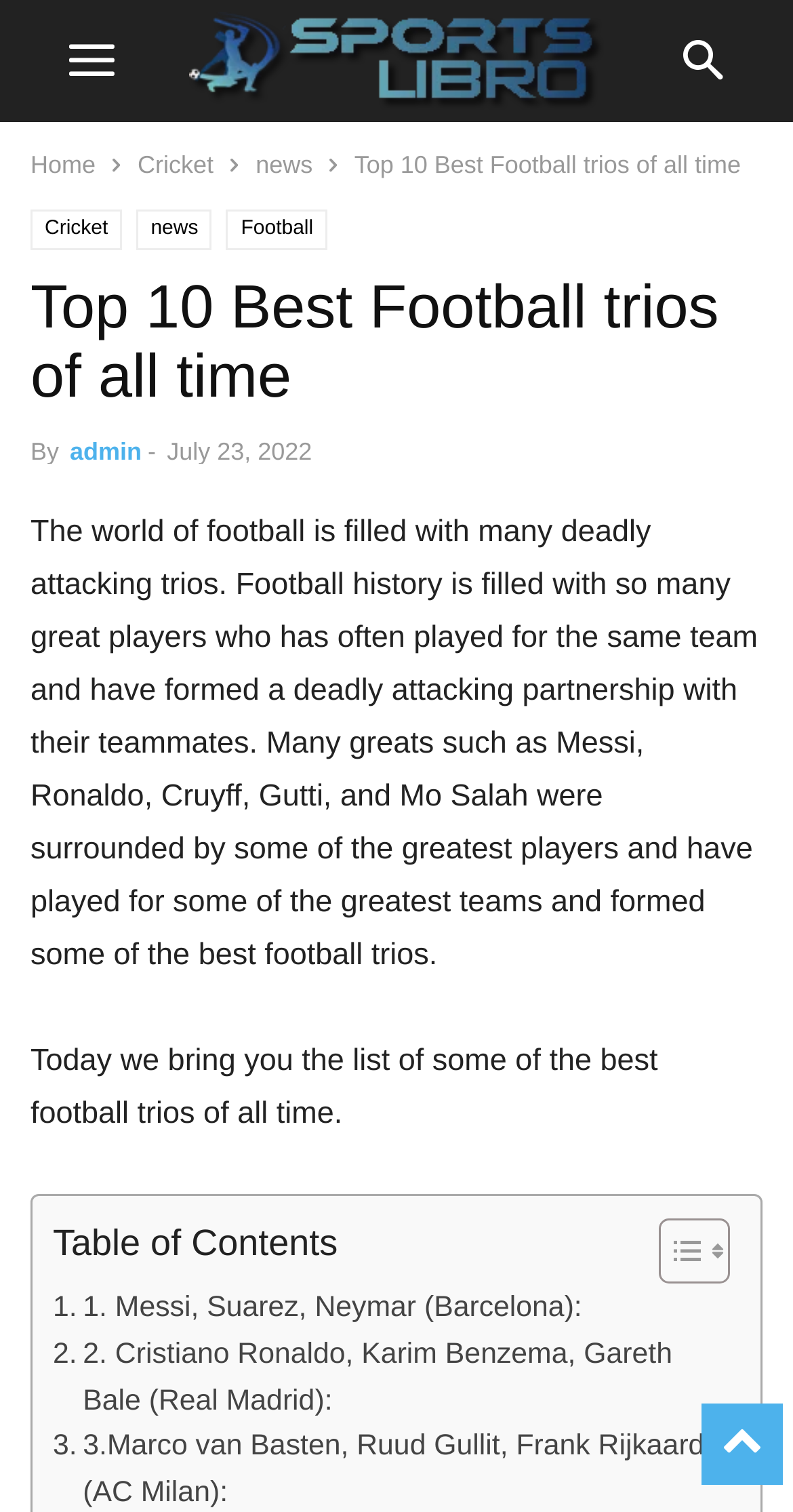Who is the author of the article?
From the image, provide a succinct answer in one word or a short phrase.

admin